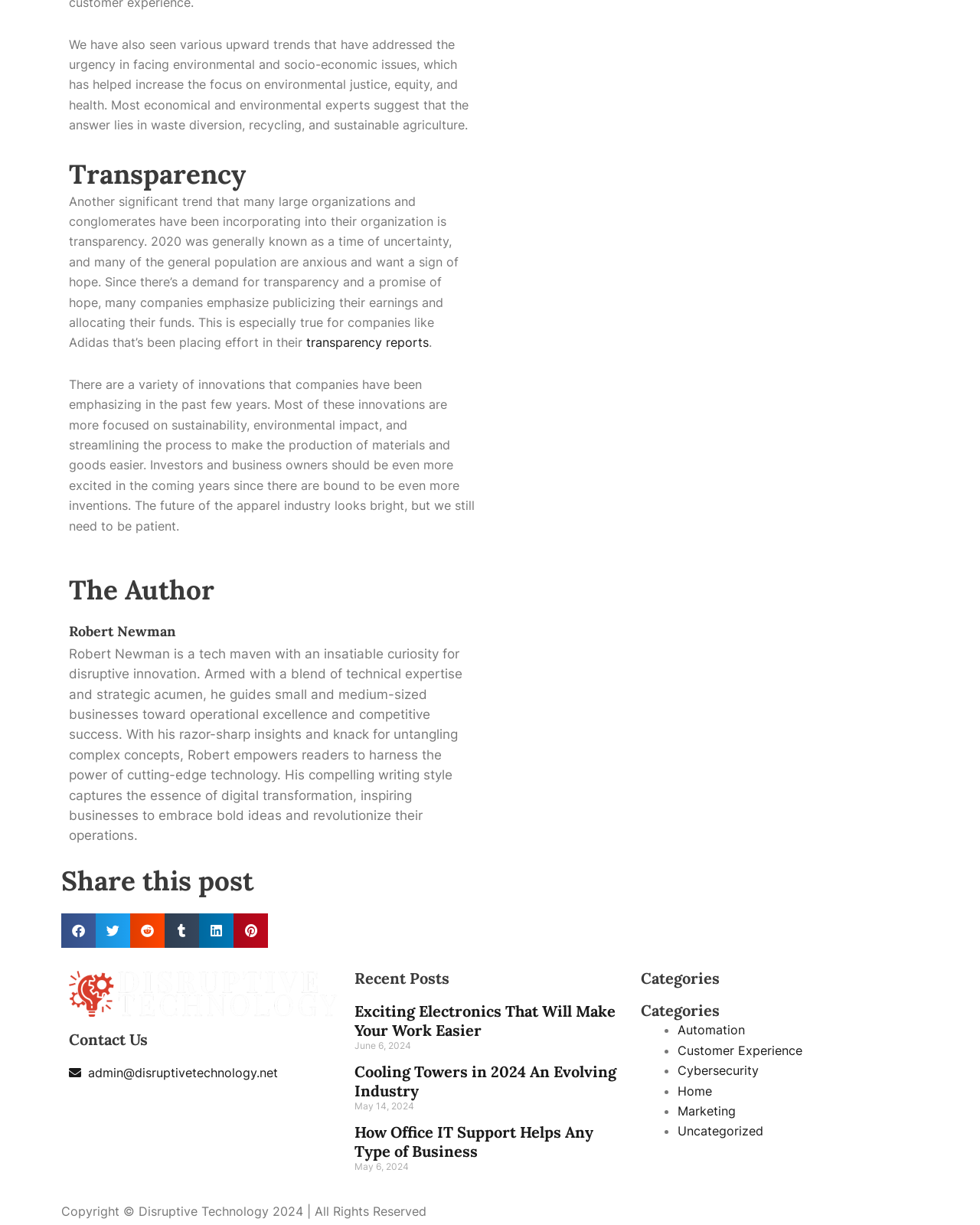Show the bounding box coordinates of the element that should be clicked to complete the task: "Share this post on facebook".

[0.062, 0.746, 0.098, 0.774]